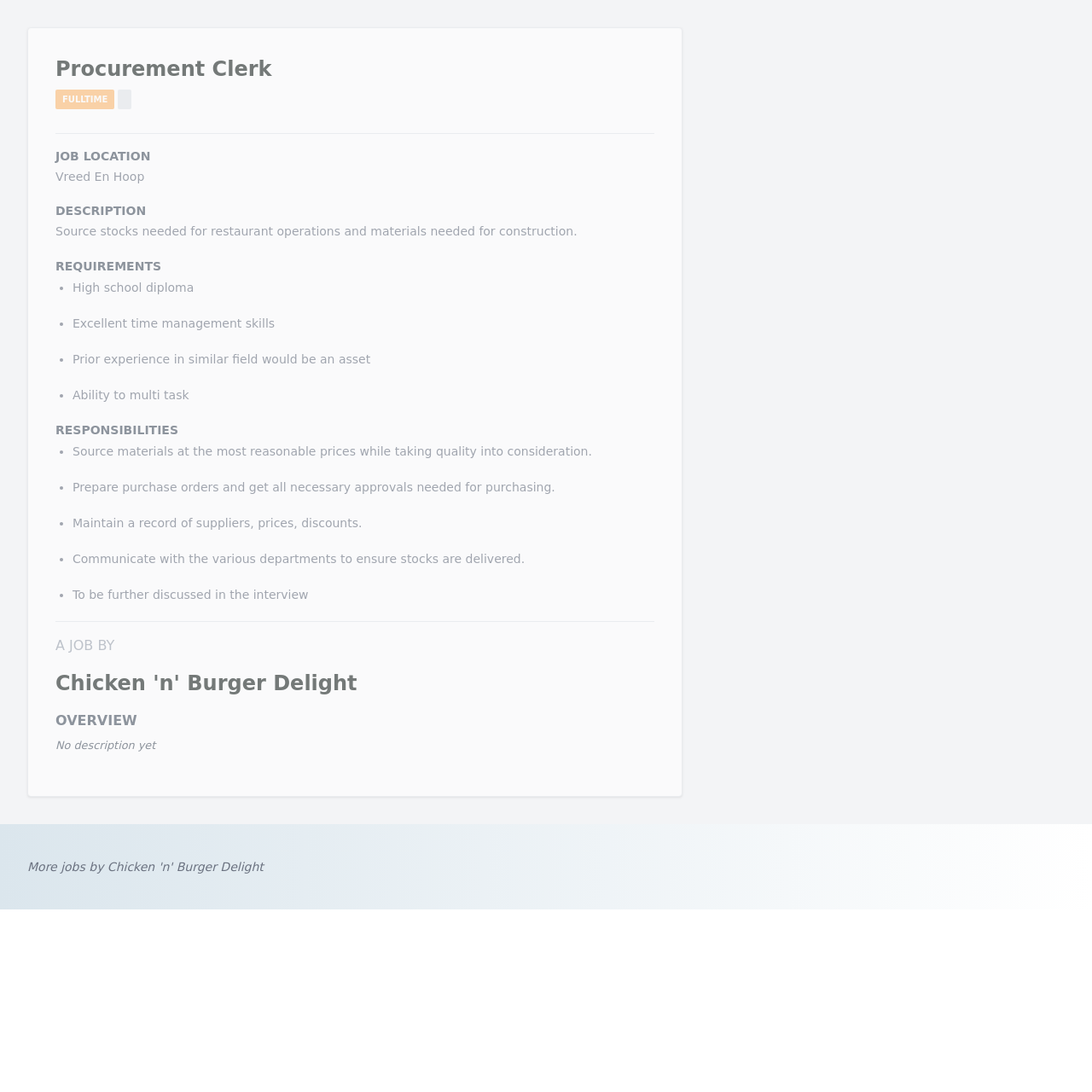Generate a detailed explanation of the webpage's features and information.

This webpage is a job vacancy posting for a Procurement Clerk position at Chicken 'n' Burger Delight in Guyana. At the top of the page, the job title "Procurement Clerk" is prominently displayed, followed by the job type "FULLTIME". Below this, the job location "Vreed En Hoop" is specified.

The main content of the page is divided into sections, including "DESCRIPTION", "REQUIREMENTS", "RESPONSIBILITIES", and "OVERVIEW". The "DESCRIPTION" section briefly explains the job's purpose, which involves sourcing stocks and materials for restaurant operations and construction.

The "REQUIREMENTS" section lists four essential qualifications for the job, including a high school diploma, excellent time management skills, prior experience in a similar field, and the ability to multitask. Each requirement is marked with a bullet point.

The "RESPONSIBILITIES" section outlines the key tasks associated with the job, including sourcing materials at reasonable prices, preparing purchase orders, maintaining records of suppliers, and communicating with various departments to ensure stock delivery. There are seven responsibilities listed in total, each marked with a bullet point.

At the bottom of the page, the company "Chicken 'n' Burger Delight" is credited as the job poster, and an "OVERVIEW" section is provided, although it currently lacks a description.